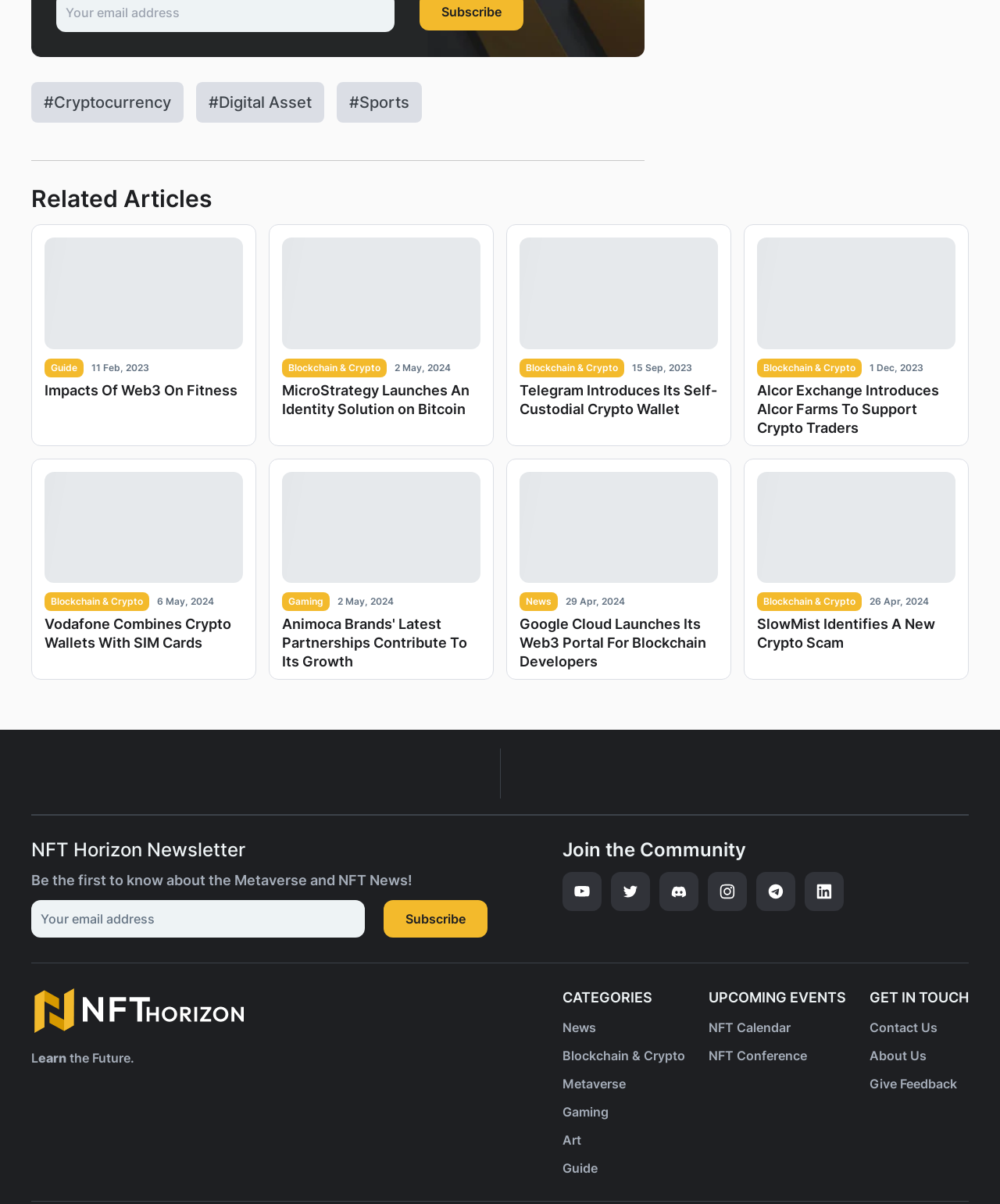Specify the bounding box coordinates of the region I need to click to perform the following instruction: "View the 'Guide'". The coordinates must be four float numbers in the range of 0 to 1, i.e., [left, top, right, bottom].

[0.045, 0.298, 0.084, 0.313]